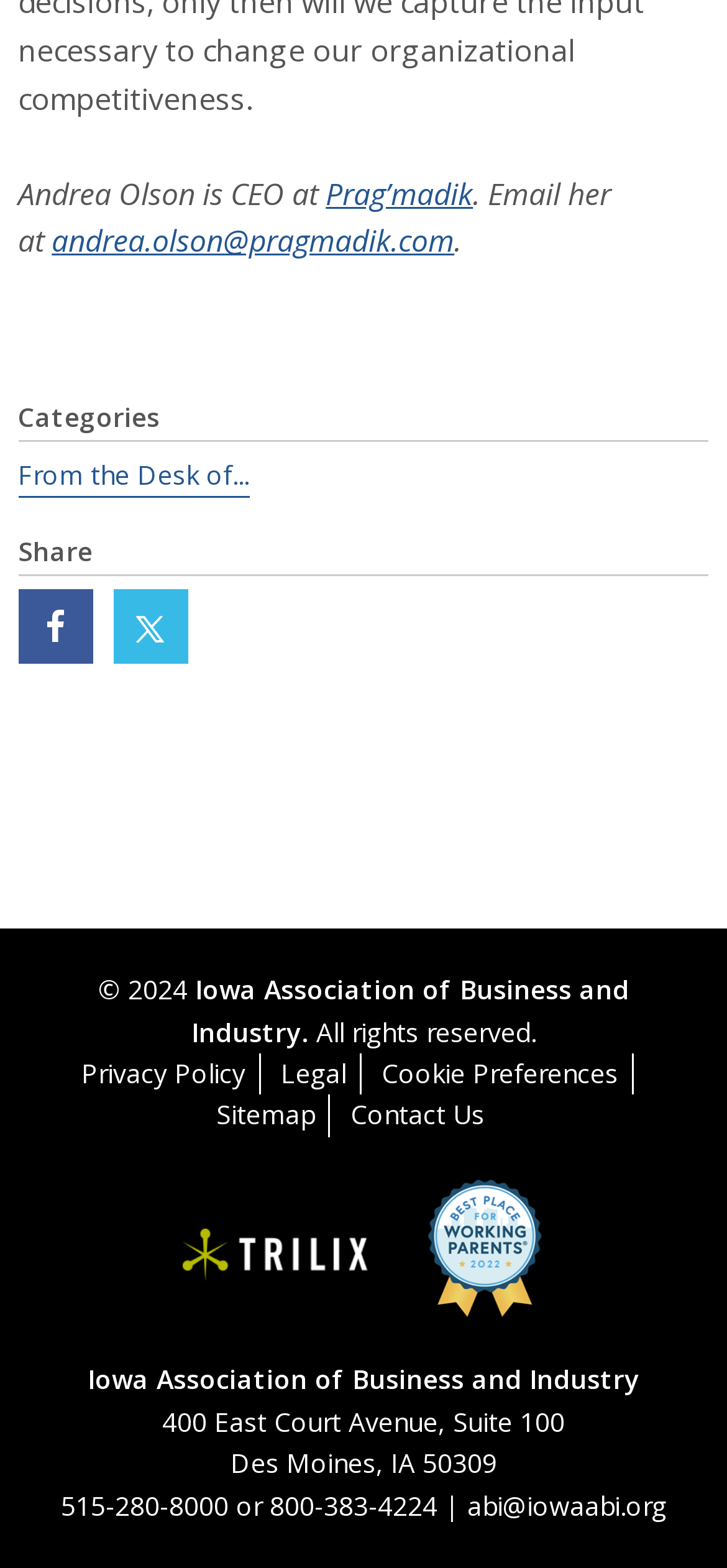Find the bounding box coordinates of the clickable area that will achieve the following instruction: "Share article on Twitter".

[0.156, 0.375, 0.258, 0.423]